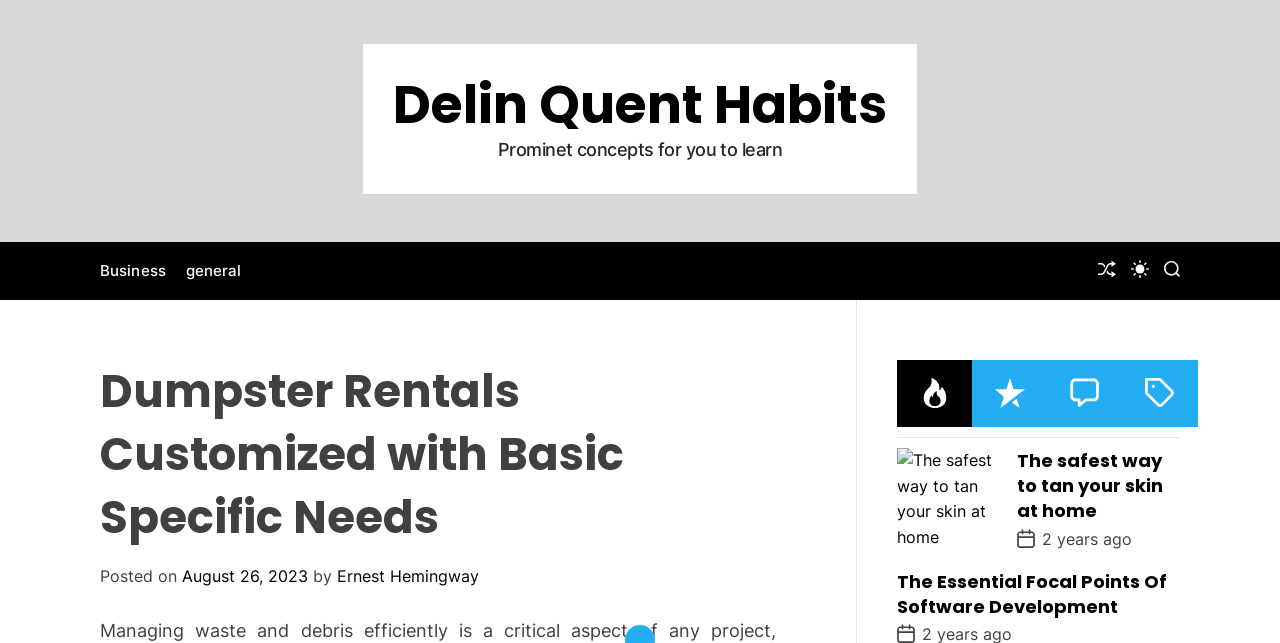Locate and extract the headline of this webpage.

Dumpster Rentals Customized with Basic Specific Needs